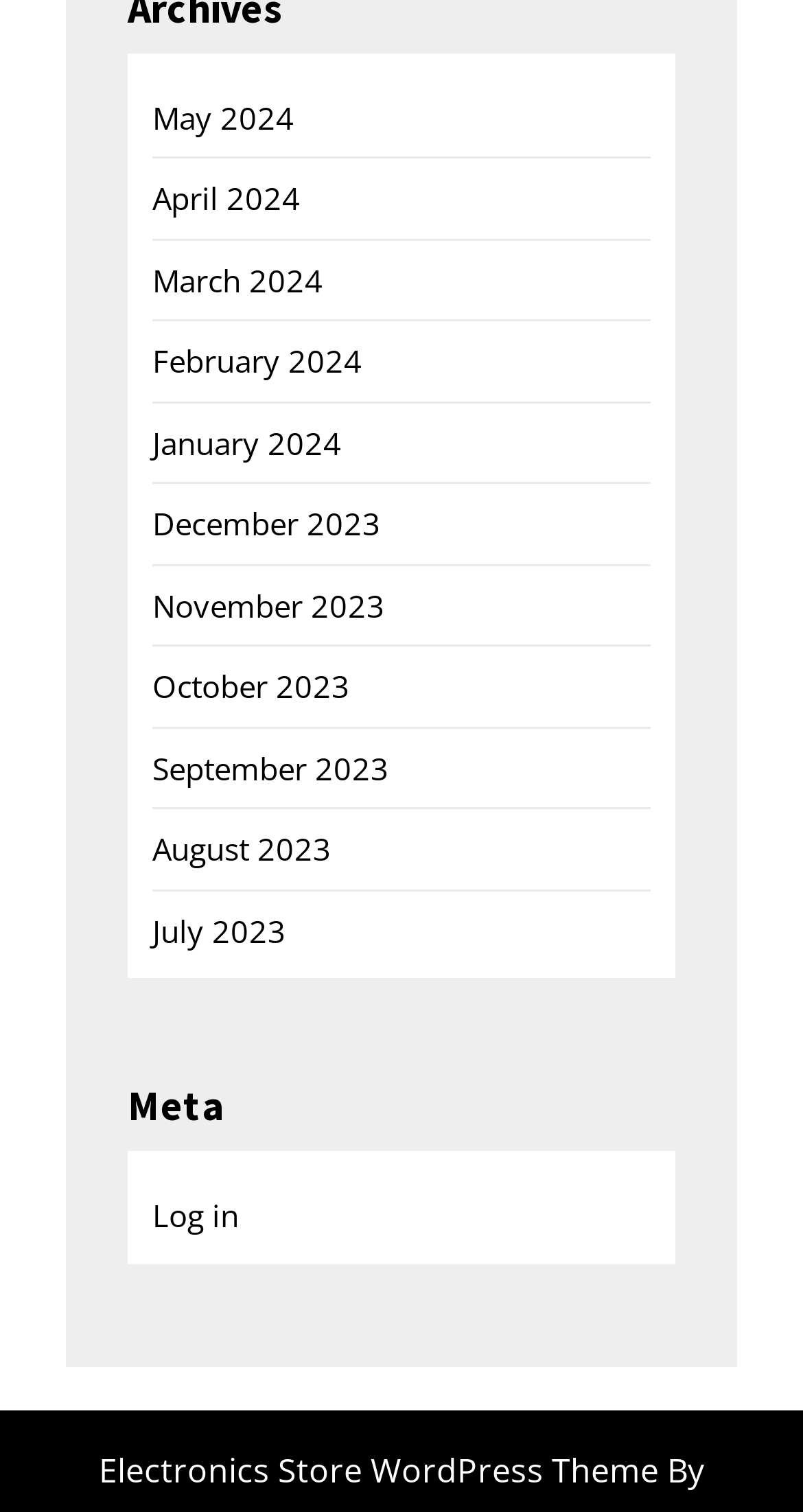Determine the bounding box coordinates of the element that should be clicked to execute the following command: "Log in".

[0.19, 0.79, 0.297, 0.817]